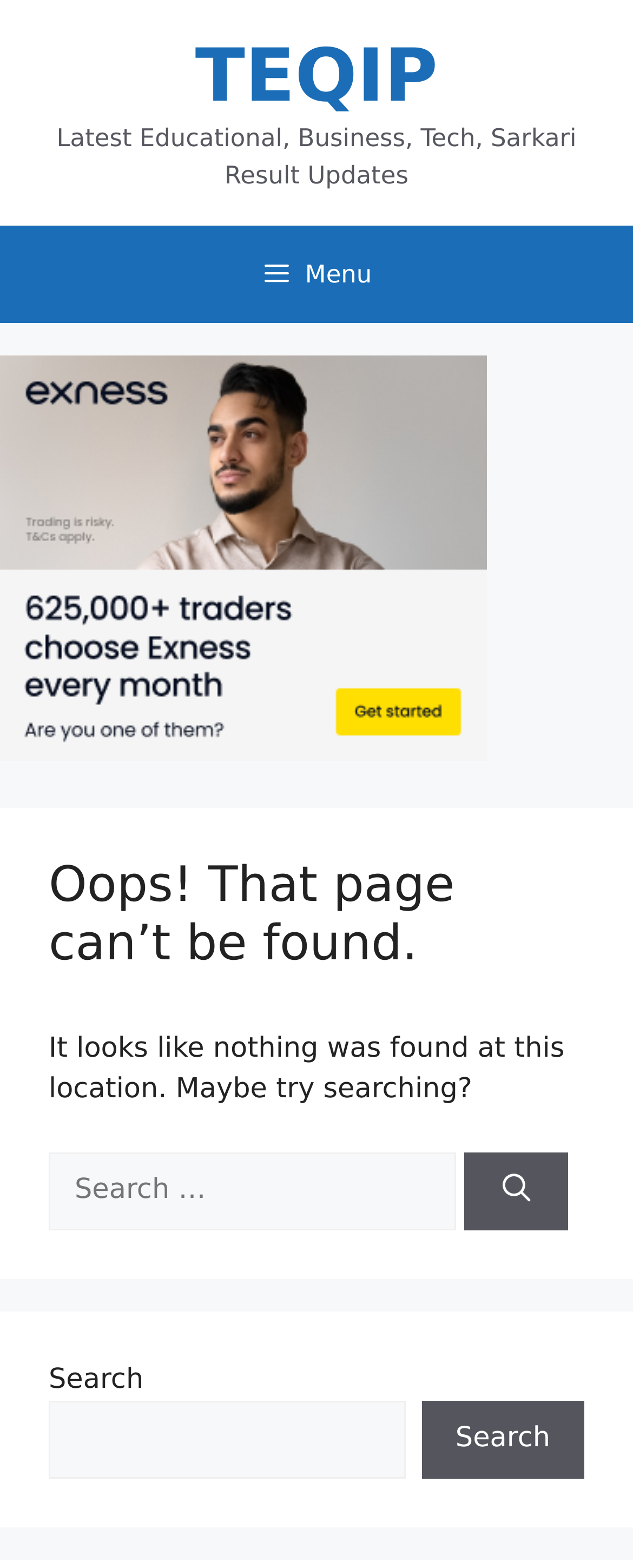Determine the bounding box coordinates of the region to click in order to accomplish the following instruction: "Click the Search button". Provide the coordinates as four float numbers between 0 and 1, specifically [left, top, right, bottom].

[0.734, 0.735, 0.898, 0.784]